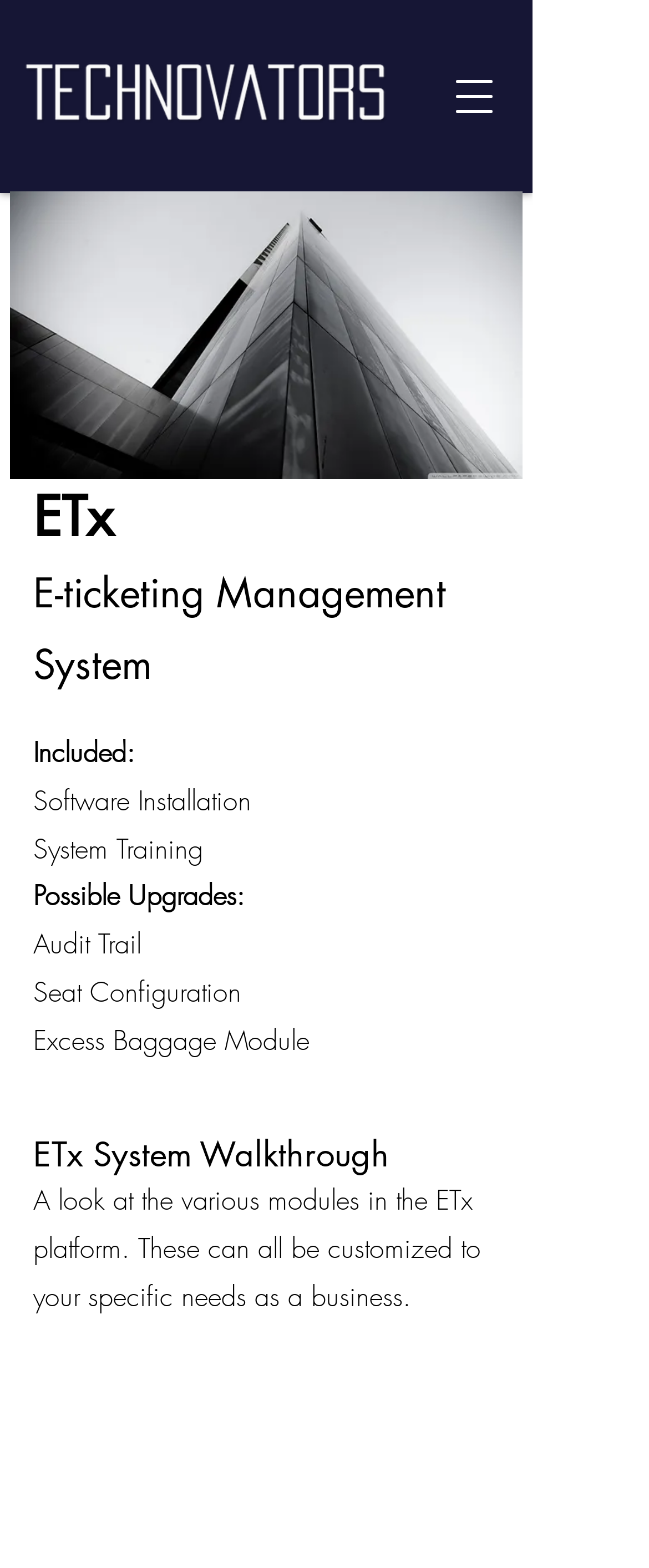Answer the question with a single word or phrase: 
What is the main topic of the webpage?

ETx E-ticketing Management System